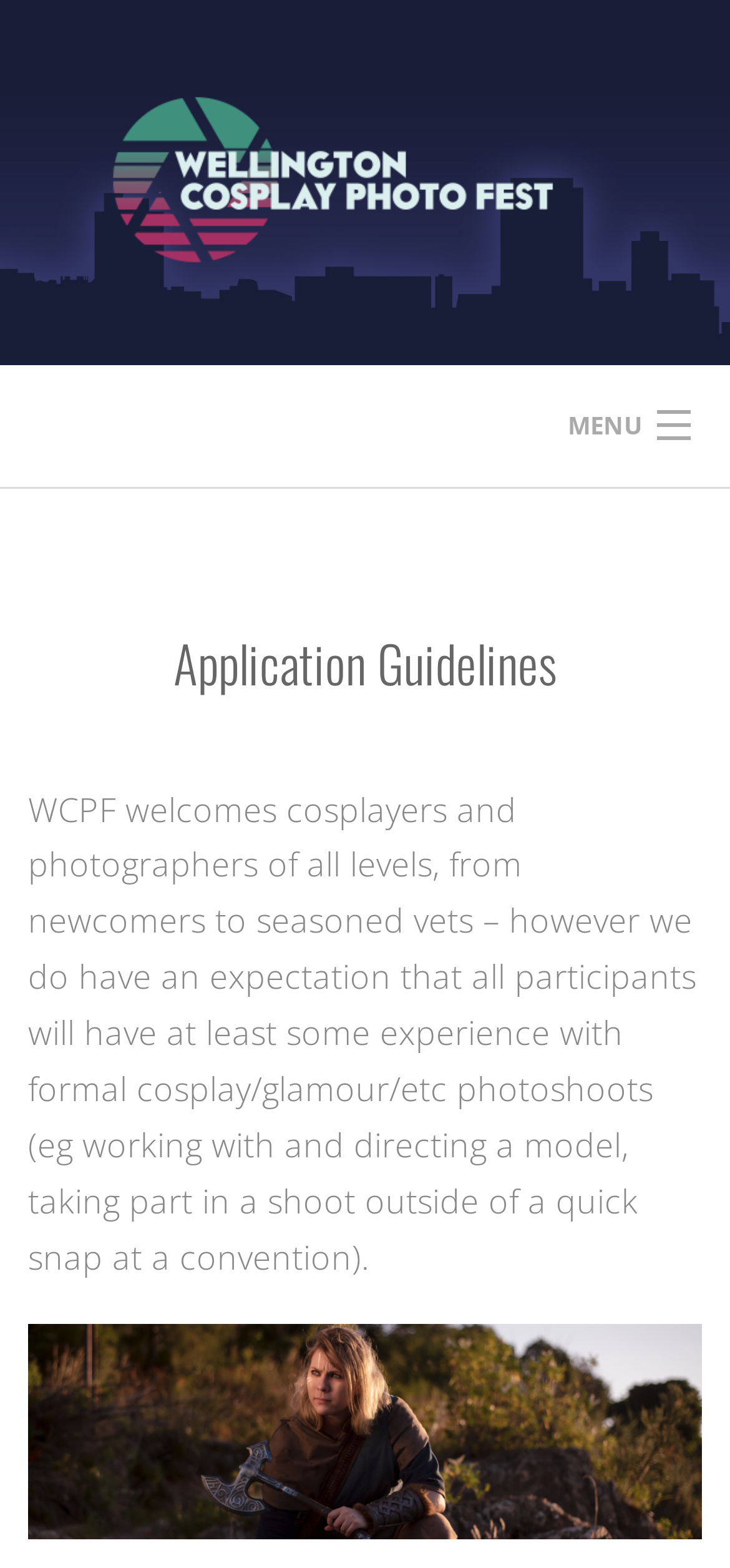Find the bounding box coordinates of the clickable area that will achieve the following instruction: "click the MENU link".

[0.722, 0.252, 1.0, 0.293]